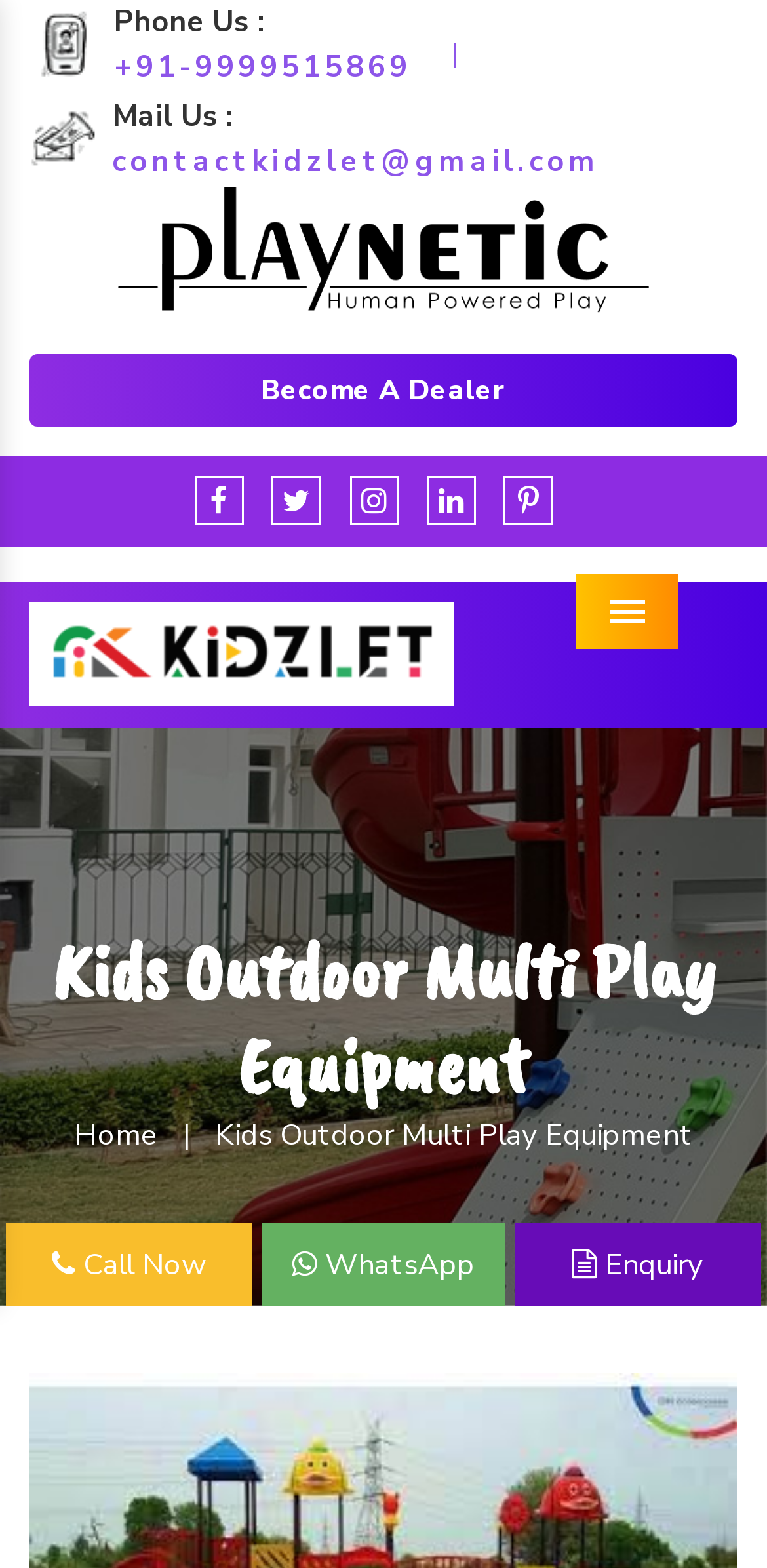Please find and report the bounding box coordinates of the element to click in order to perform the following action: "Send an email". The coordinates should be expressed as four float numbers between 0 and 1, in the format [left, top, right, bottom].

[0.146, 0.09, 0.782, 0.115]